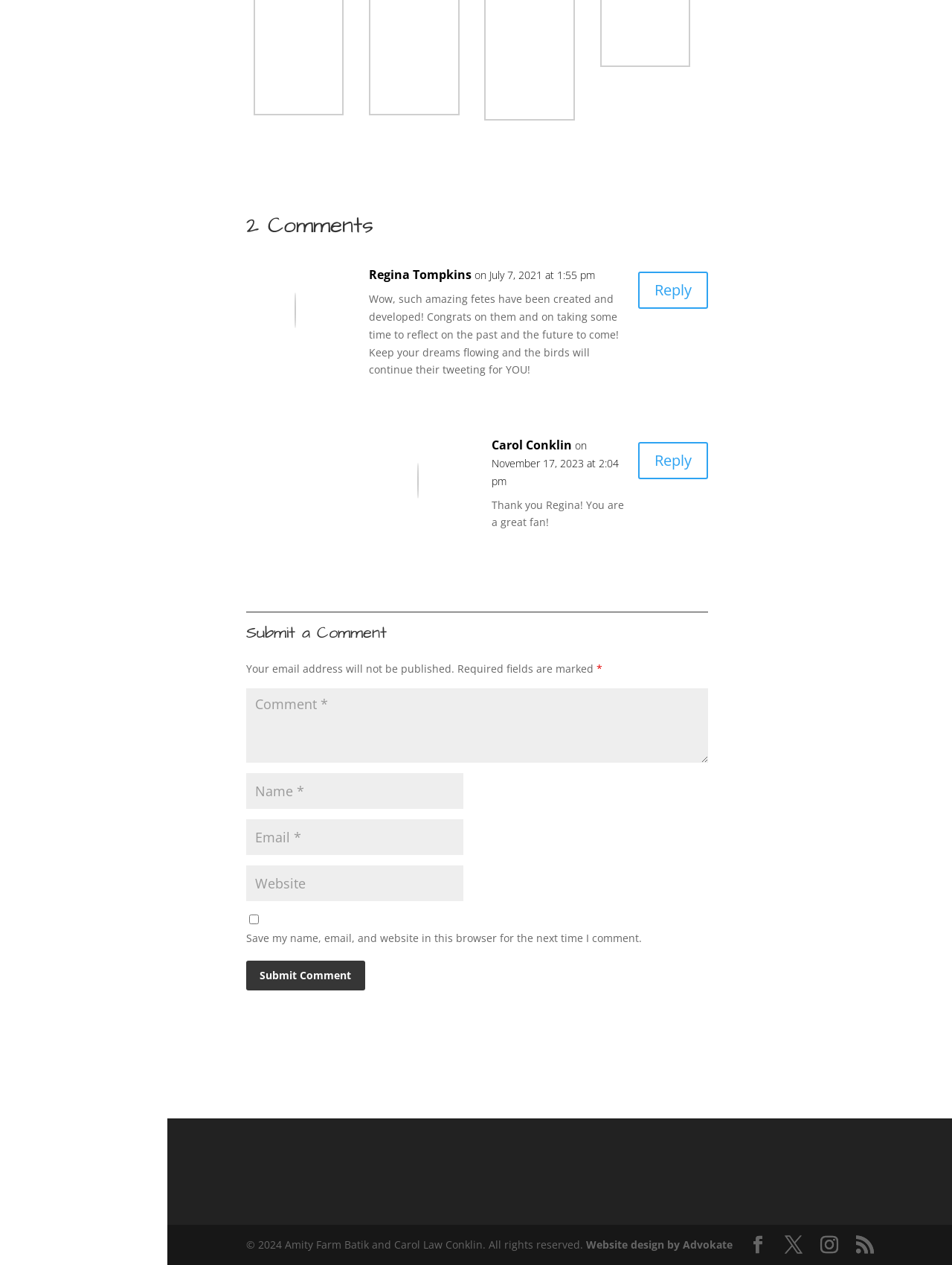What is the copyright information displayed at the bottom of the webpage?
Use the image to give a comprehensive and detailed response to the question.

I can see that the StaticText element at the bottom of the webpage contains the copyright information, which is '© 2024 Amity Farm Batik and Carol Law Conklin. All rights reserved'.